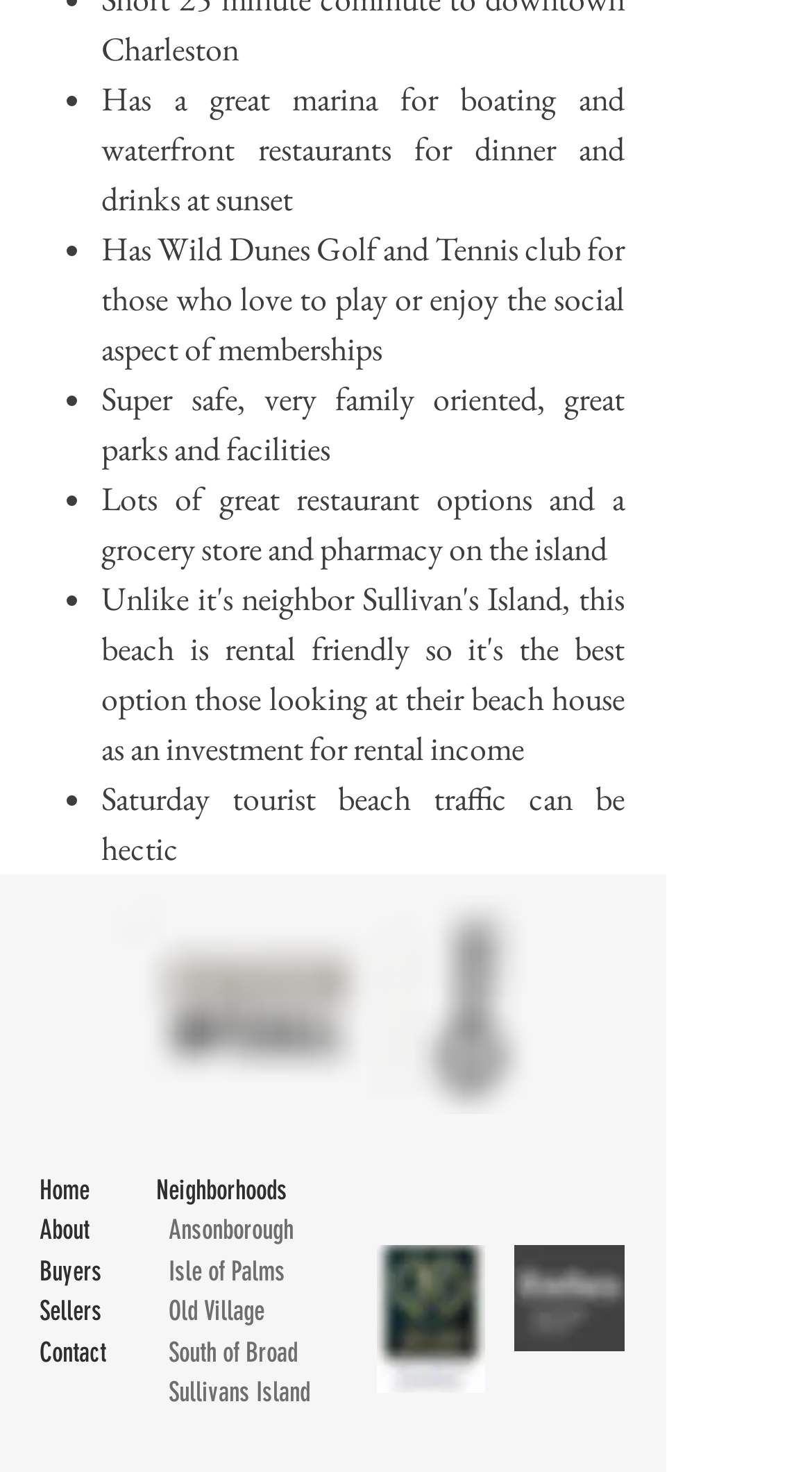Kindly determine the bounding box coordinates for the clickable area to achieve the given instruction: "View the 'FORBES_COUNCIL' image".

[0.633, 0.845, 0.769, 0.917]